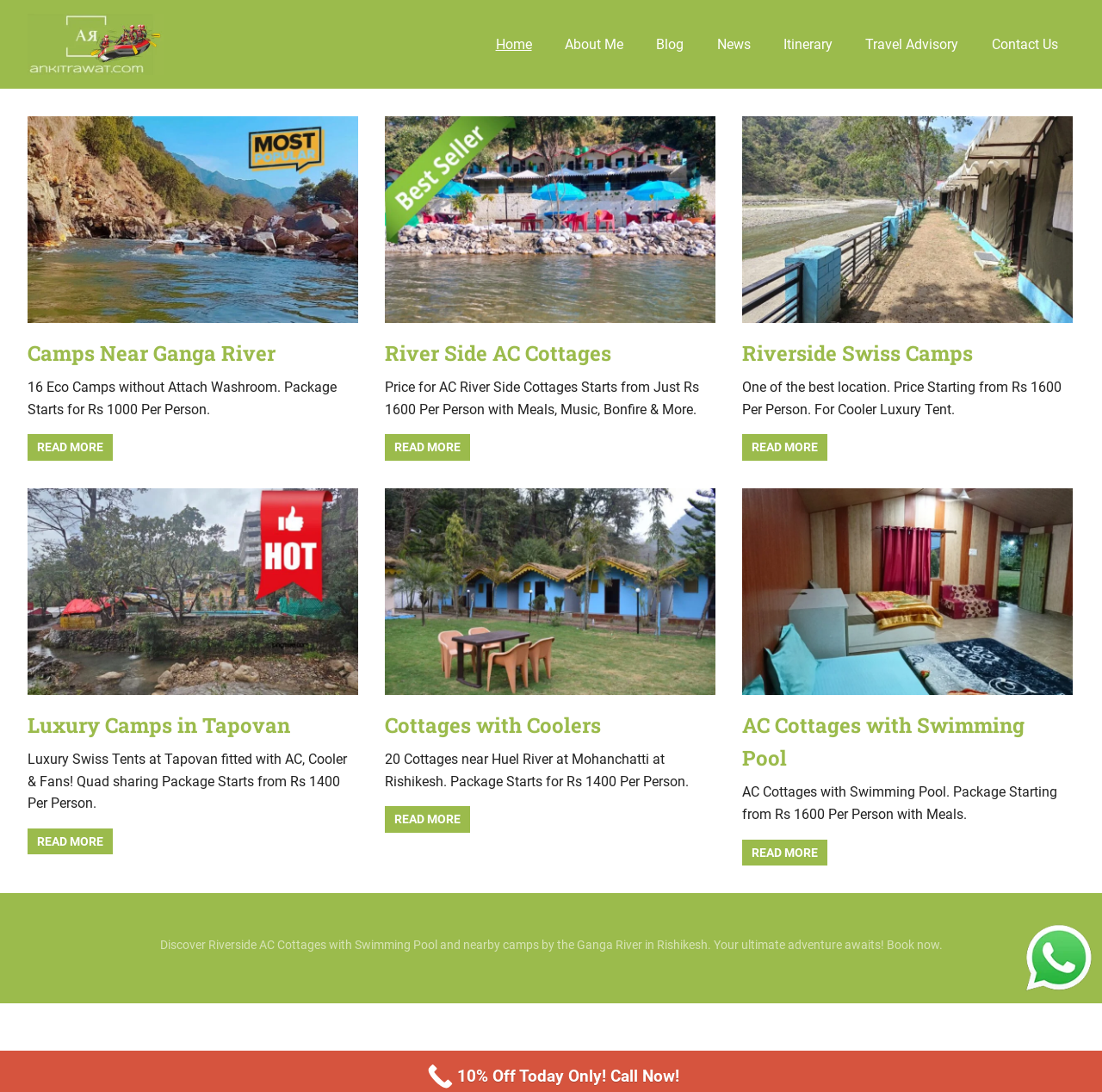Please determine the bounding box coordinates of the element to click in order to execute the following instruction: "Read more about 'Camps Near Ganga River'". The coordinates should be four float numbers between 0 and 1, specified as [left, top, right, bottom].

[0.025, 0.398, 0.103, 0.422]